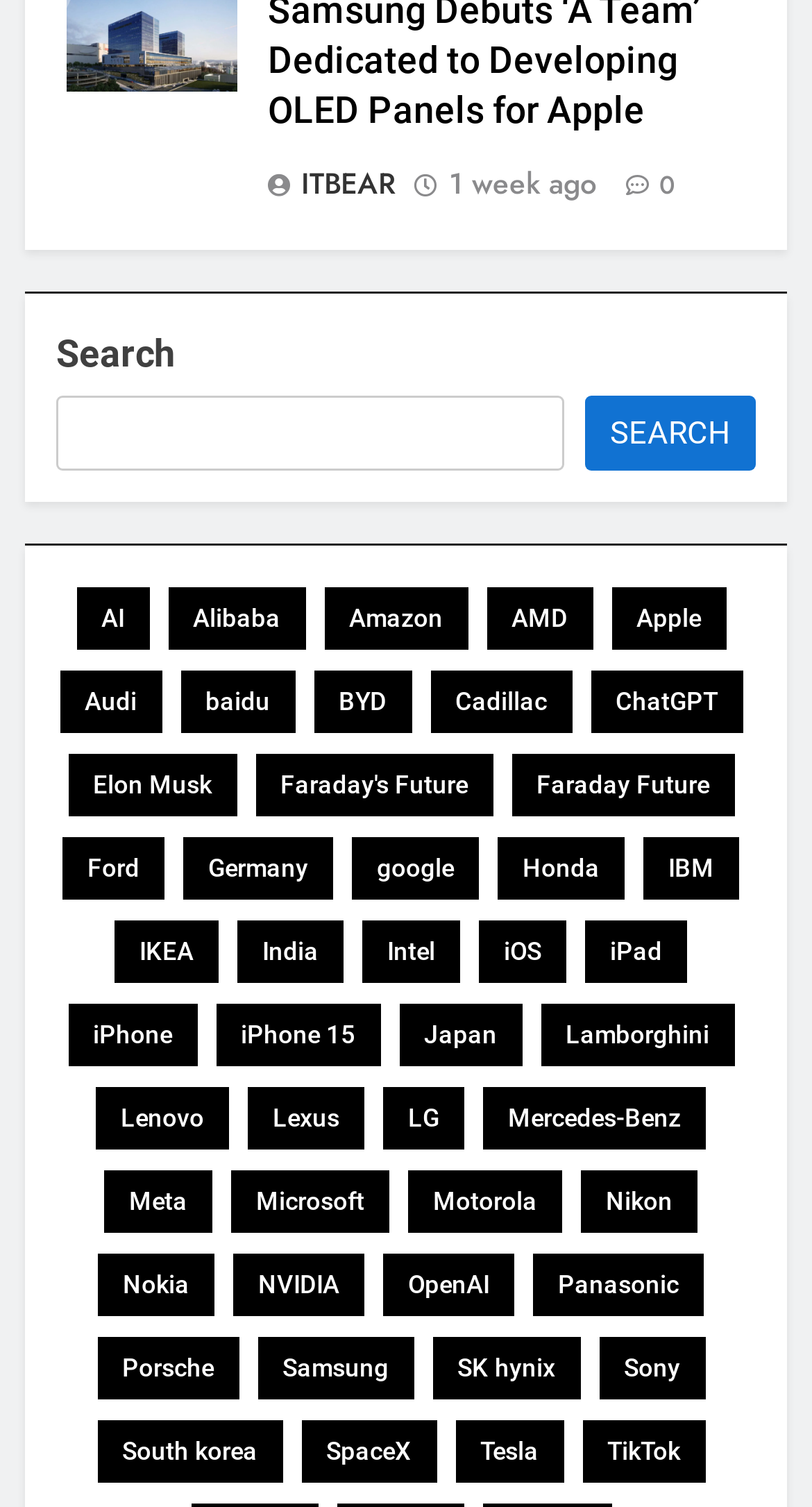Using the description "1 week ago", predict the bounding box of the relevant HTML element.

[0.553, 0.11, 0.735, 0.135]